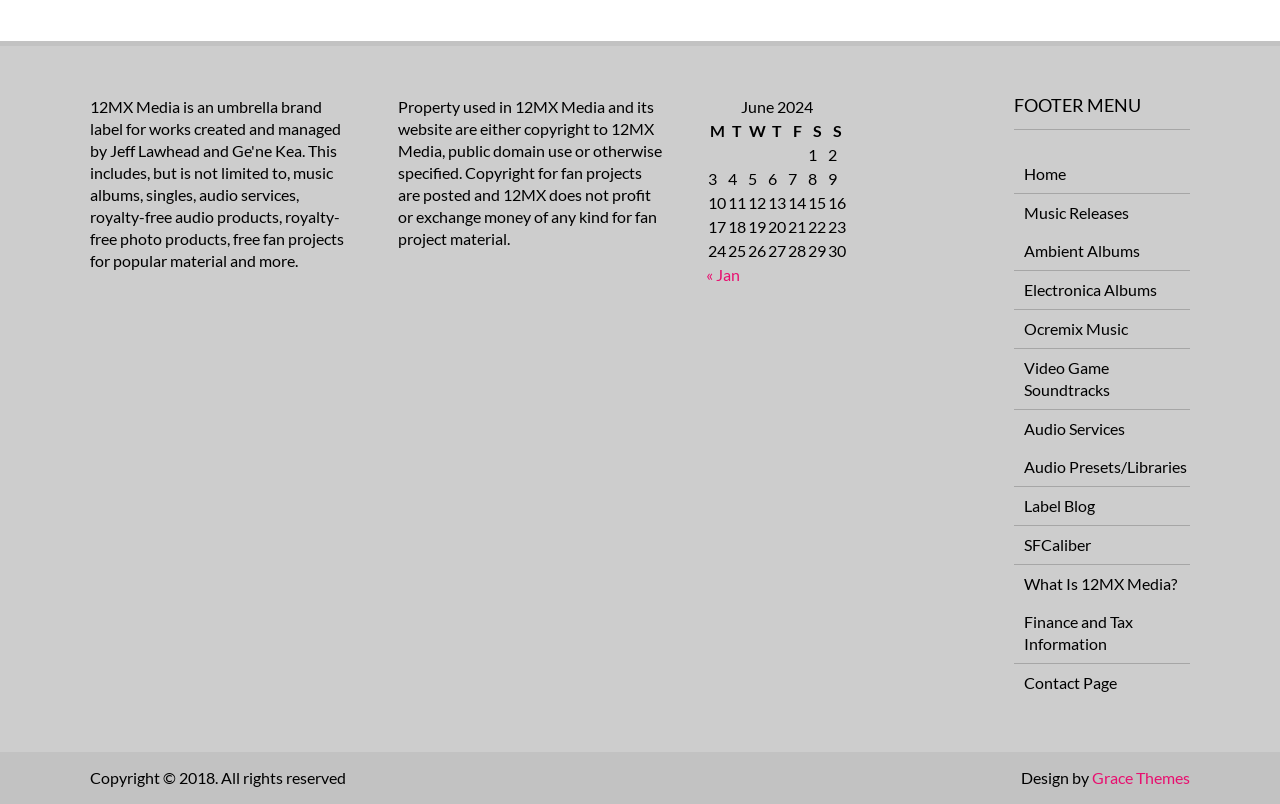What is the previous month?
Using the image, provide a concise answer in one word or a short phrase.

Jan